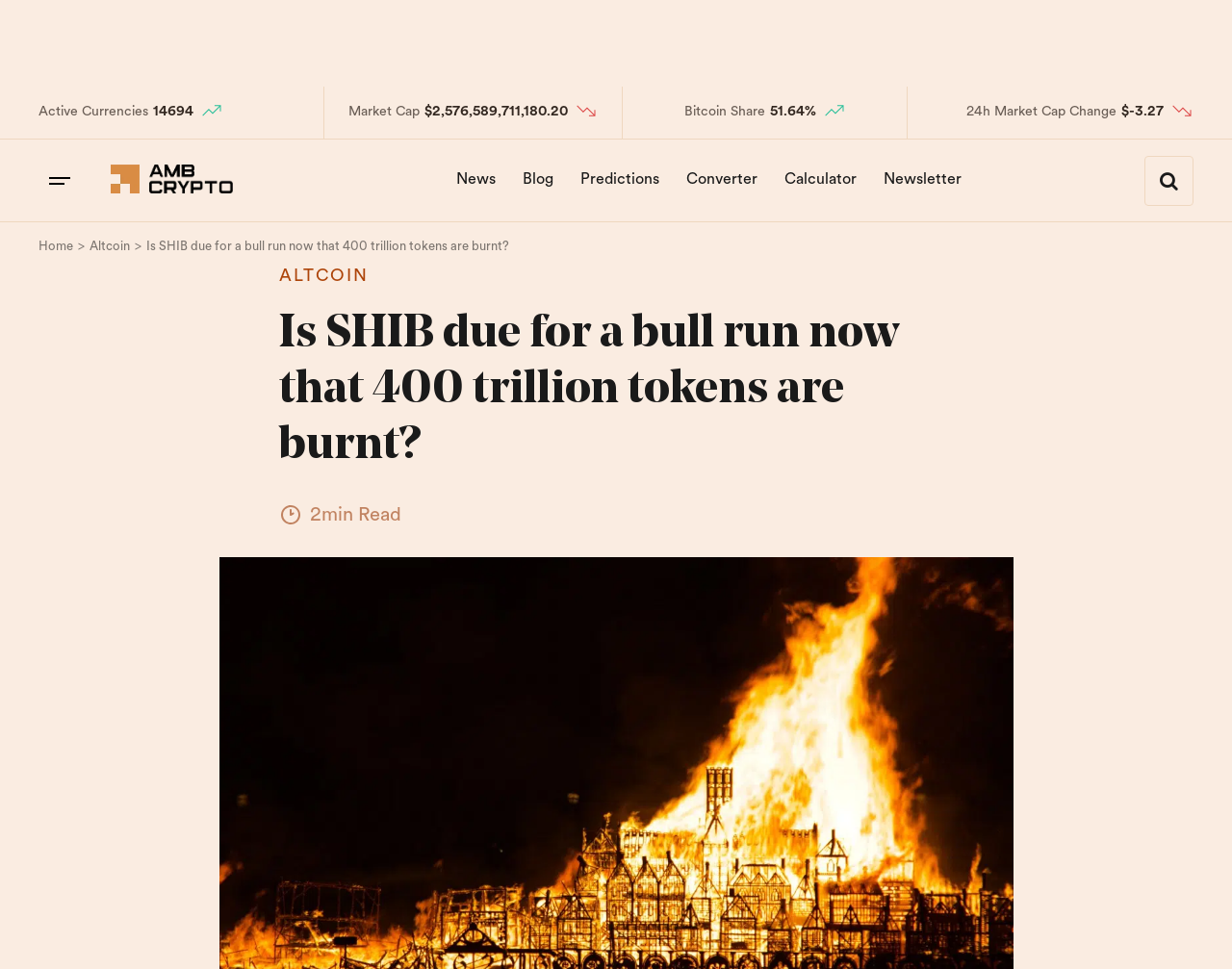What is the headline of the webpage?

Is SHIB due for a bull run now that 400 trillion tokens are burnt?